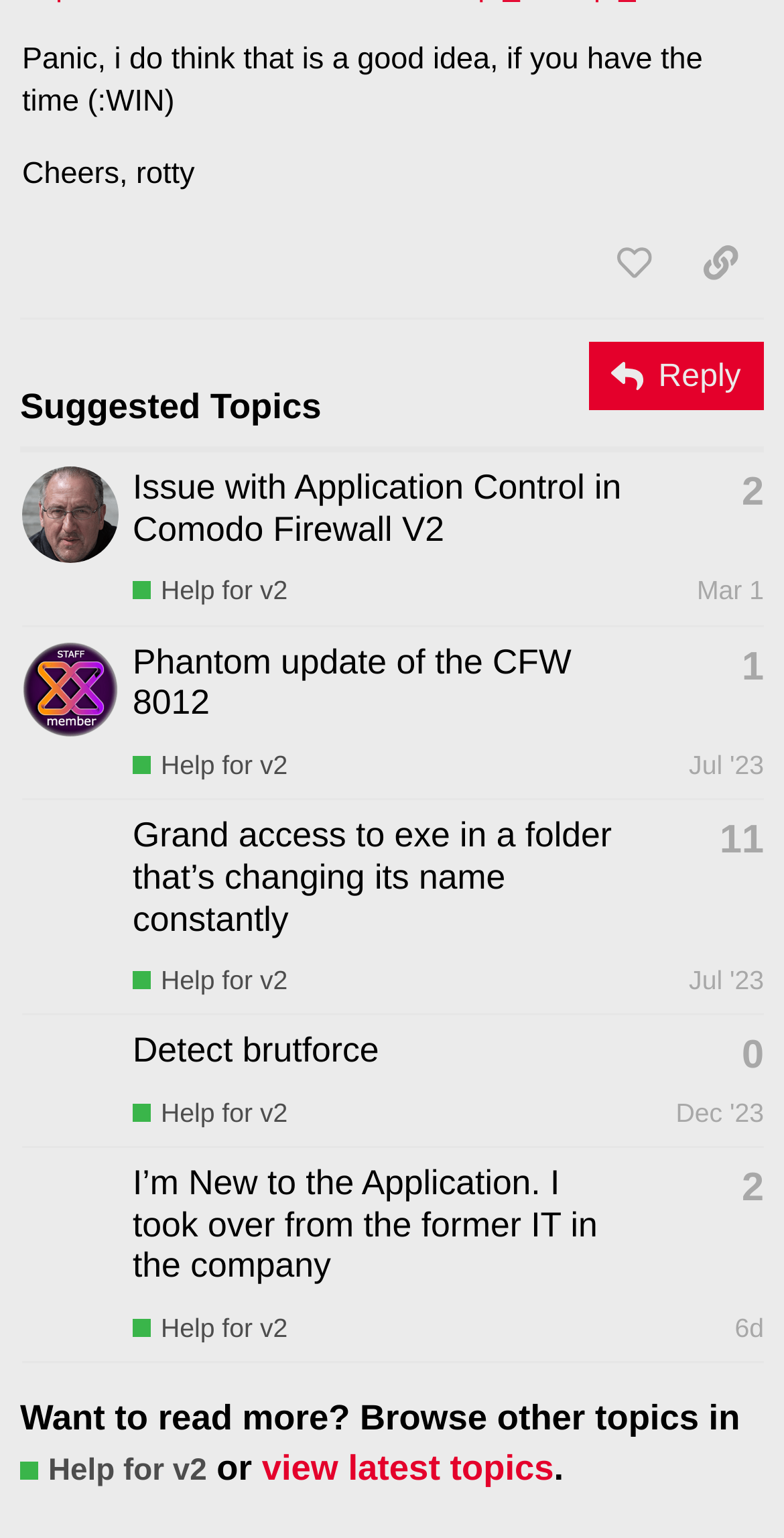Kindly provide the bounding box coordinates of the section you need to click on to fulfill the given instruction: "view topic 'Issue with Application Control in Comodo Firewall V2'".

[0.169, 0.304, 0.793, 0.357]